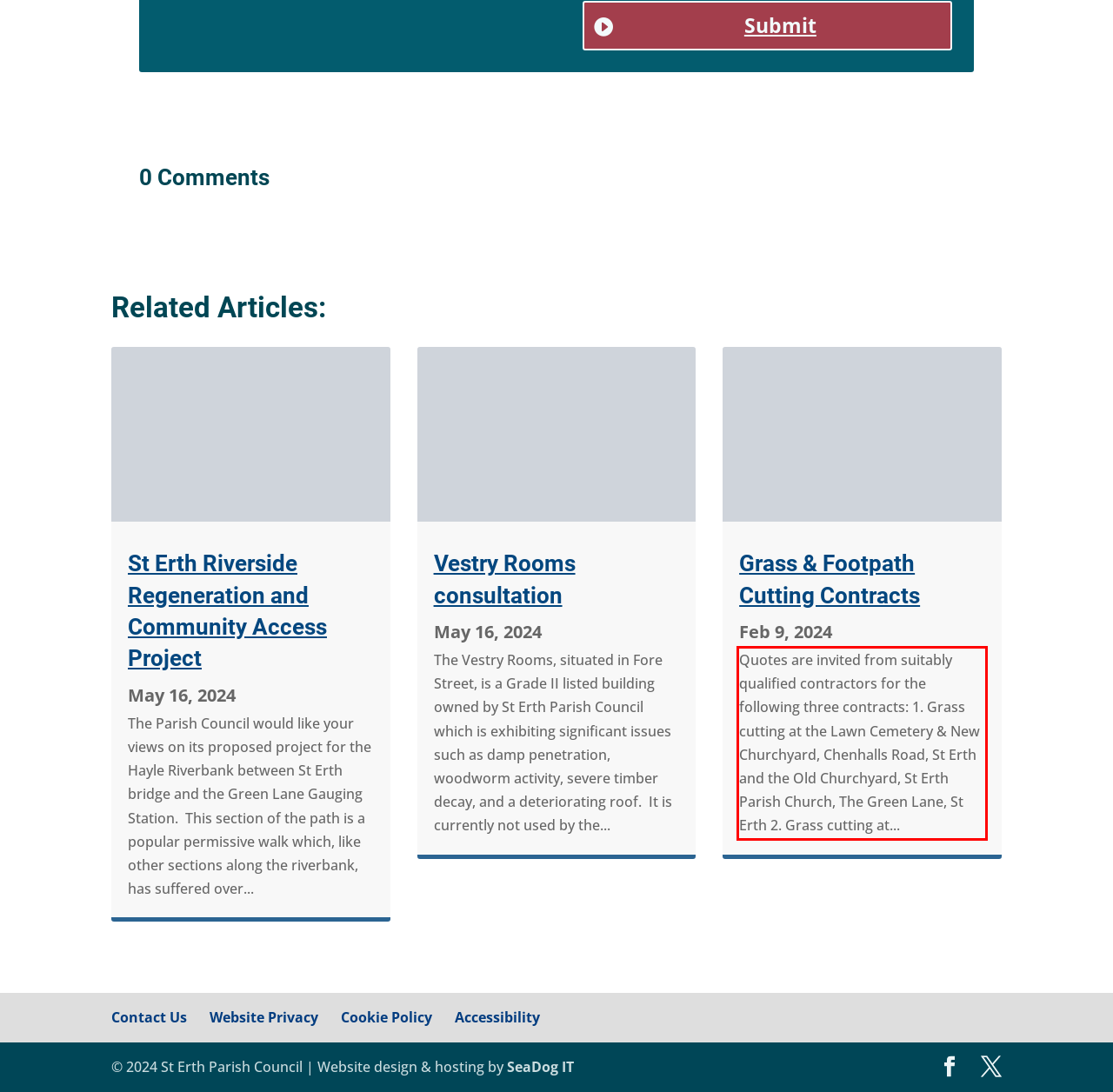Identify the red bounding box in the webpage screenshot and perform OCR to generate the text content enclosed.

Quotes are invited from suitably qualified contractors for the following three contracts: 1. Grass cutting at the Lawn Cemetery & New Churchyard, Chenhalls Road, St Erth and the Old Churchyard, St Erth Parish Church, The Green Lane, St Erth 2. Grass cutting at...